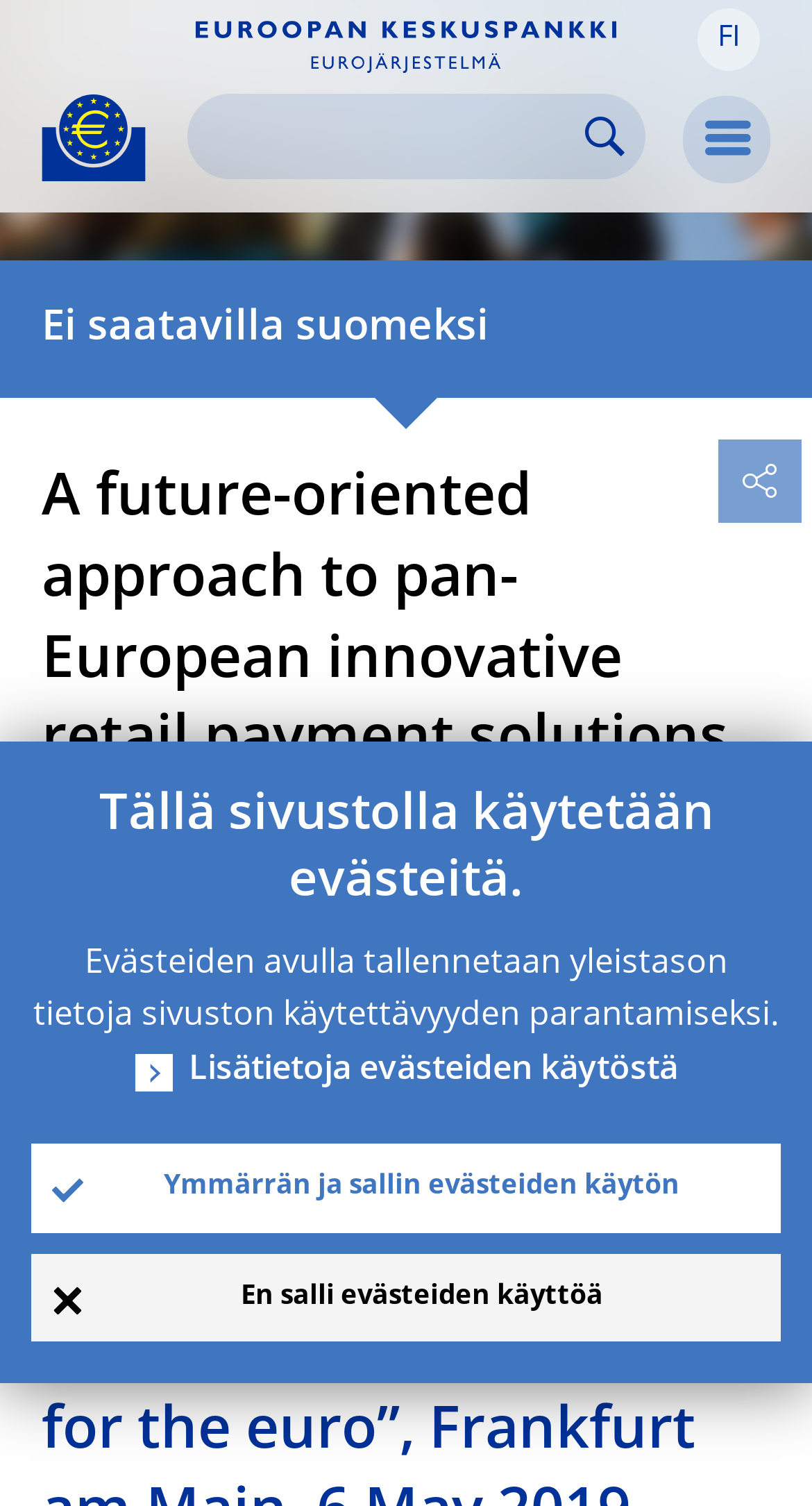Produce an extensive caption that describes everything on the webpage.

The webpage is about the European Central Bank (ECB), with a focus on pan-European innovative retail payment solutions. At the top left, there is a logo of the ECB, featuring a yellow Euro sign surrounded by yellow stars centered in a dark blue circle resting on a dark blue base. Below the logo, there is a search bar where users can input keywords to search for specific information. 

On the top right, there are three buttons: a language selection button labeled "FI", a menu button with an icon, and a link to the ECB's eurosystem website. The language selection button has a dropdown menu. 

The main content of the webpage is divided into two sections. The first section has a heading that reads "A future-oriented approach to pan-European innovative retail payment solutions". The second section is about the use of cookies on the website, with a heading that translates to "This website uses cookies". Below this heading, there is a paragraph explaining the purpose of using cookies, which is to improve the website's usability. 

There are three links at the bottom of the webpage related to the use of cookies: one for more information, one to accept the use of cookies, and one to decline the use of cookies.